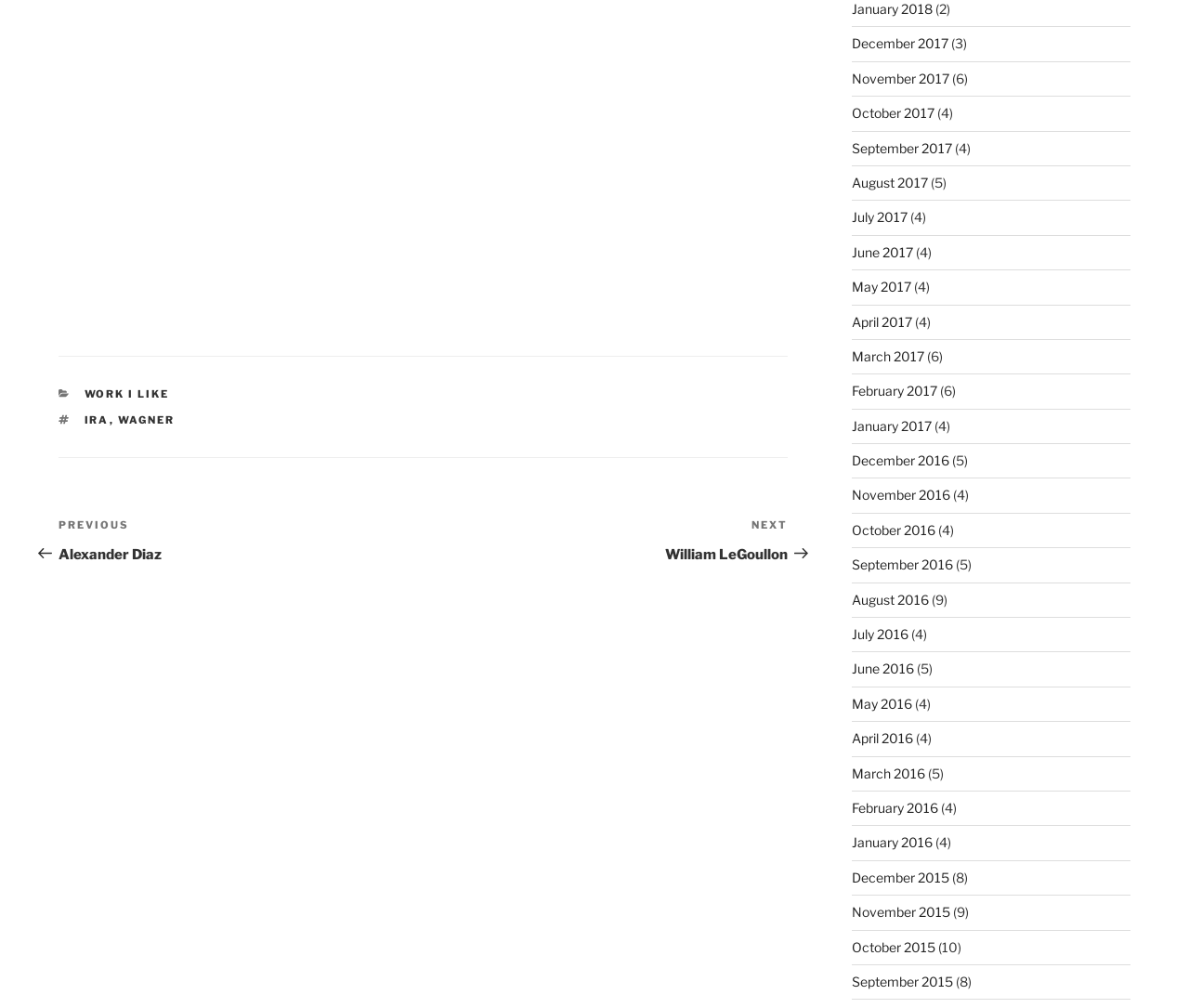Answer the question below with a single word or a brief phrase: 
How many posts are there in January 2018?

2